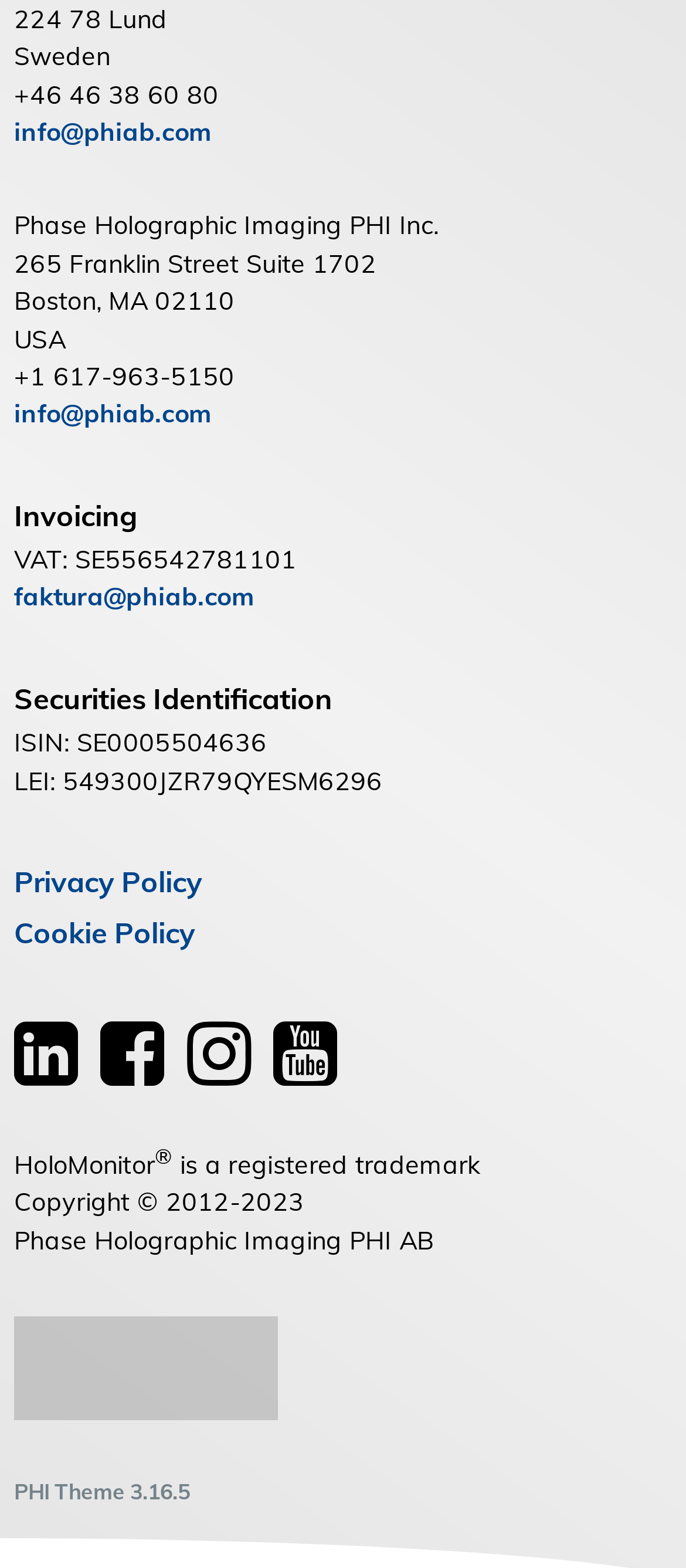Refer to the element description info@phiab.com and identify the corresponding bounding box in the screenshot. Format the coordinates as (top-left x, top-left y, bottom-right x, bottom-right y) with values in the range of 0 to 1.

[0.021, 0.074, 0.309, 0.094]